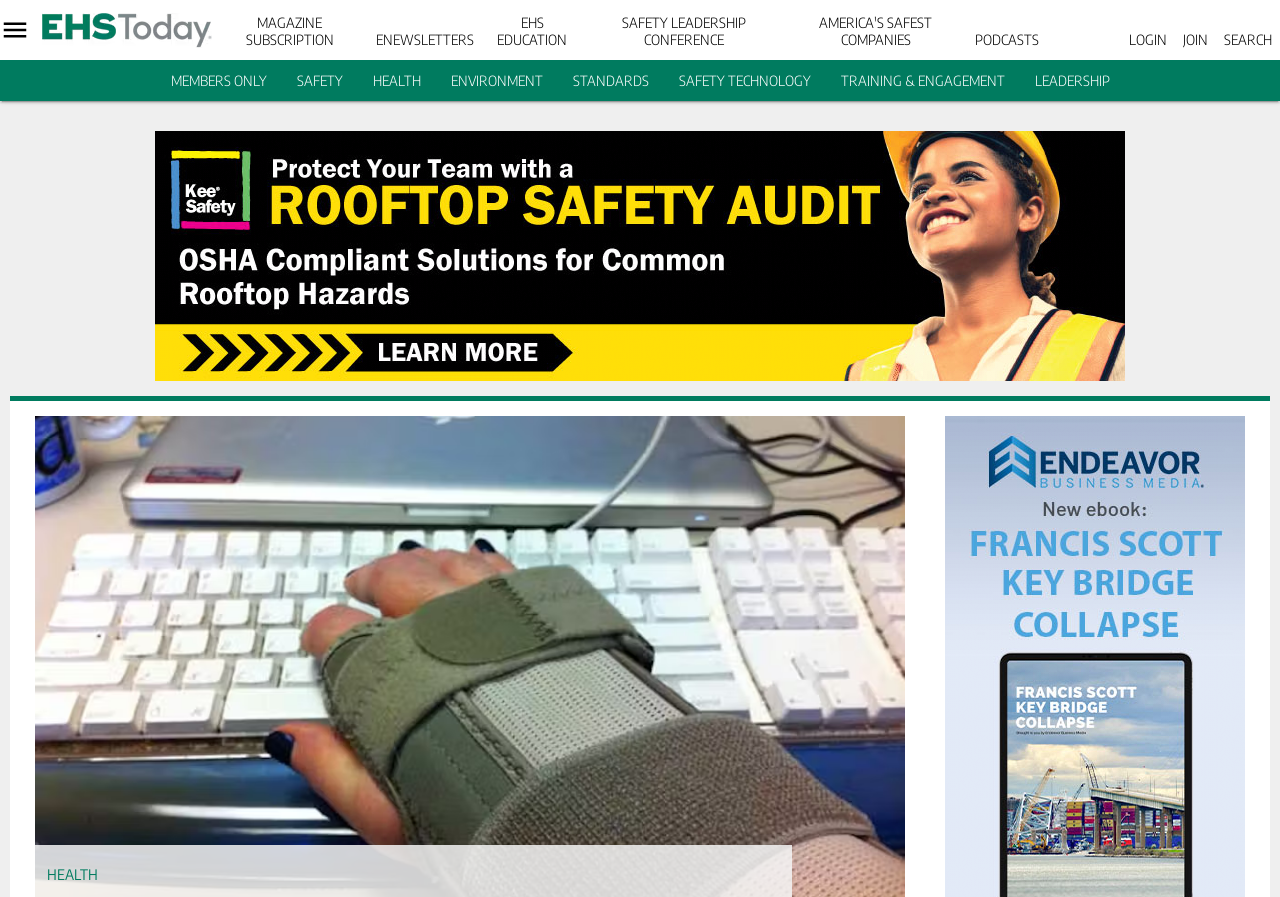Please specify the bounding box coordinates of the clickable region necessary for completing the following instruction: "View the Safety Leadership Conference page". The coordinates must consist of four float numbers between 0 and 1, i.e., [left, top, right, bottom].

[0.486, 0.016, 0.583, 0.054]